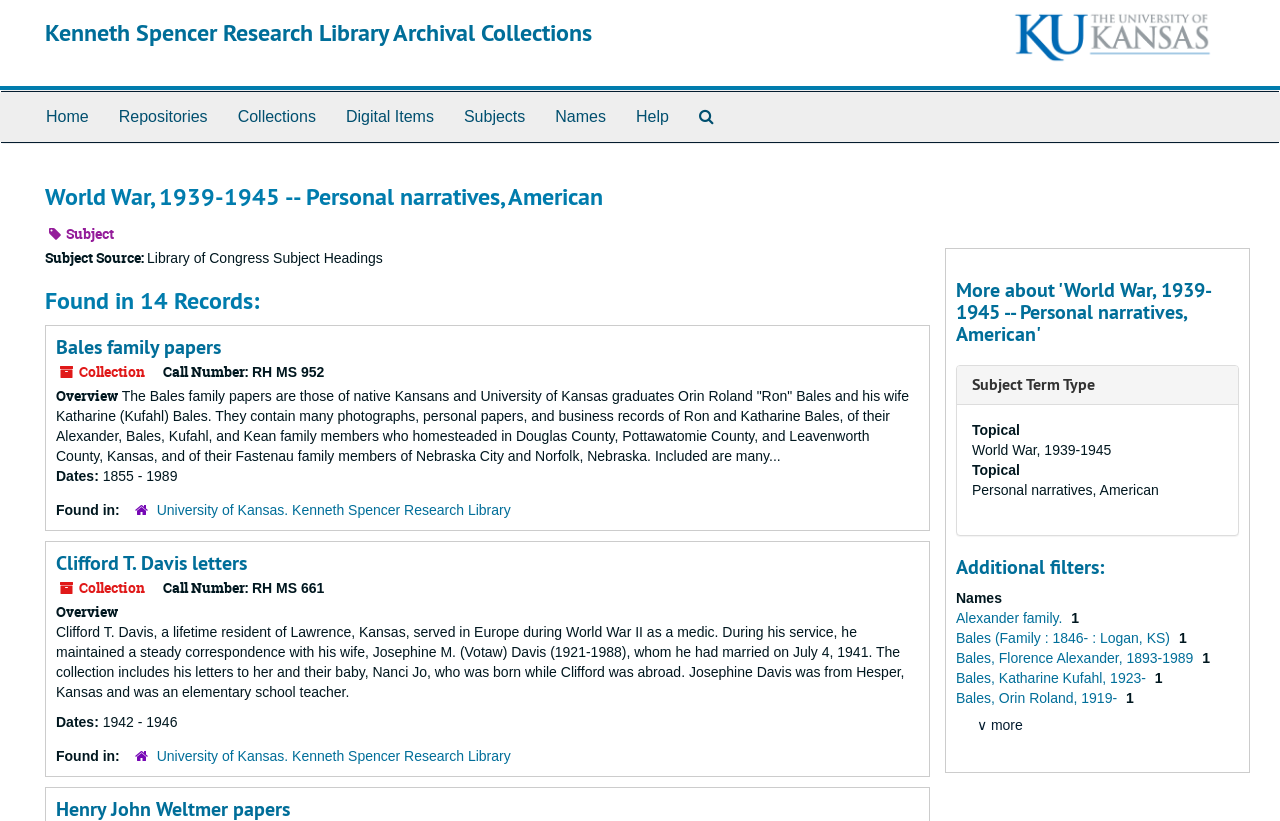Describe every aspect of the webpage in a detailed manner.

The webpage is about the Kenneth Spencer Research Library Archival Collections, specifically focusing on World War, 1939-1945 -- Personal narratives, American. At the top, there is a heading with the title of the collection, accompanied by a link to the collection and a University of Kansas logo on the right side. Below this, there is a top-level navigation menu with links to Home, Repositories, Collections, Digital Items, Subjects, Names, and Help.

The main content of the page is divided into sections, each describing a specific archival collection related to World War II. The first section is about the Bales family papers, which includes an overview, call number, and dates. The overview provides a brief description of the collection, including the contents and the family members involved. There are also links to the collection and the University of Kansas. Kenneth Spencer Research Library.

The second section is about the Clifford T. Davis letters, which includes an overview, call number, and dates. The overview describes the collection, including the correspondence between Clifford T. Davis and his wife during World War II.

The page also includes a section with additional filters, which allows users to narrow down their search by names, such as Alexander family, Bales (Family : 1846- : Logan, KS), and individual family members like Florence Alexander Bales, Katharine Kufahl Bales, and Orin Roland Bales.

Throughout the page, there are headings and subheadings that organize the content and provide a clear structure. The layout is clean and easy to navigate, with ample white space between sections and clear typography.